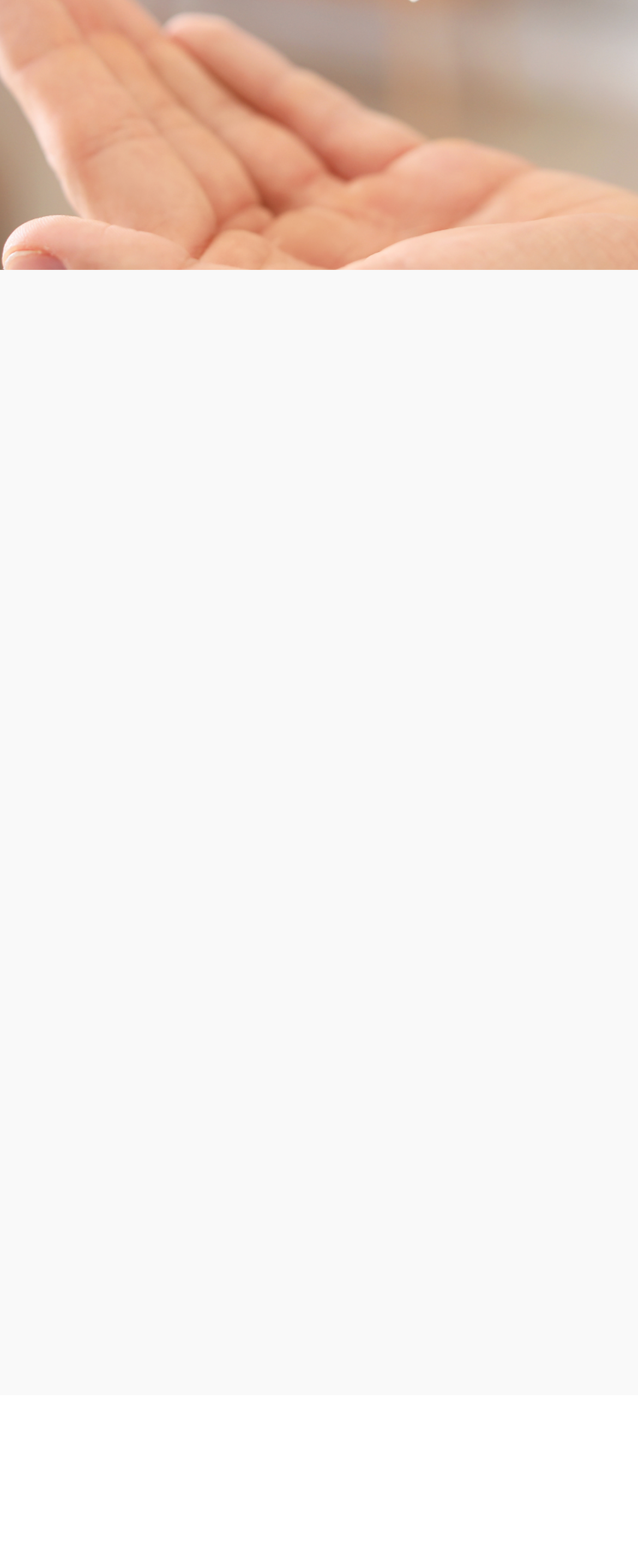What is the second heading about?
Please provide a comprehensive answer based on the visual information in the image.

The second heading element has the text 'Contact Details', which suggests that it is related to the contact information of the entity or person associated with the webpage.